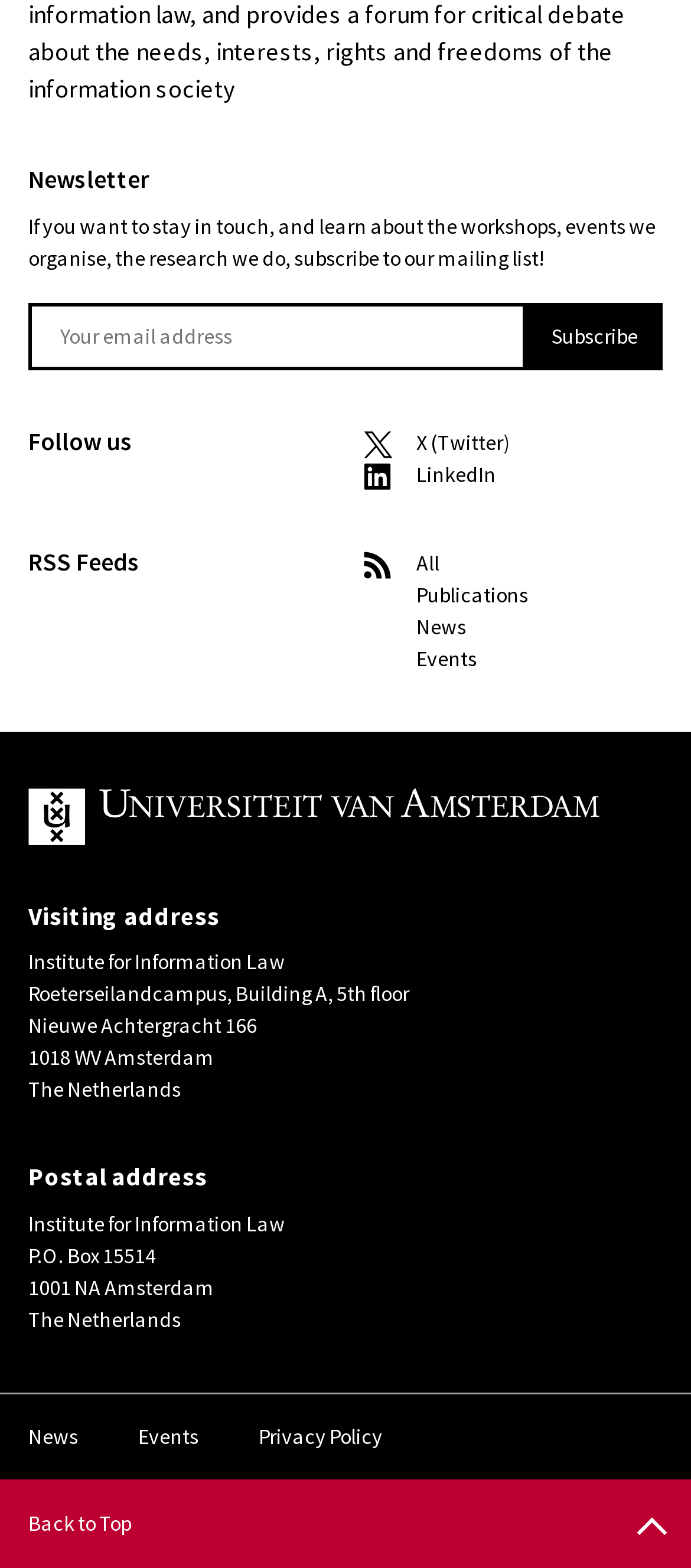Given the webpage screenshot, identify the bounding box of the UI element that matches this description: "News".

[0.603, 0.391, 0.674, 0.408]